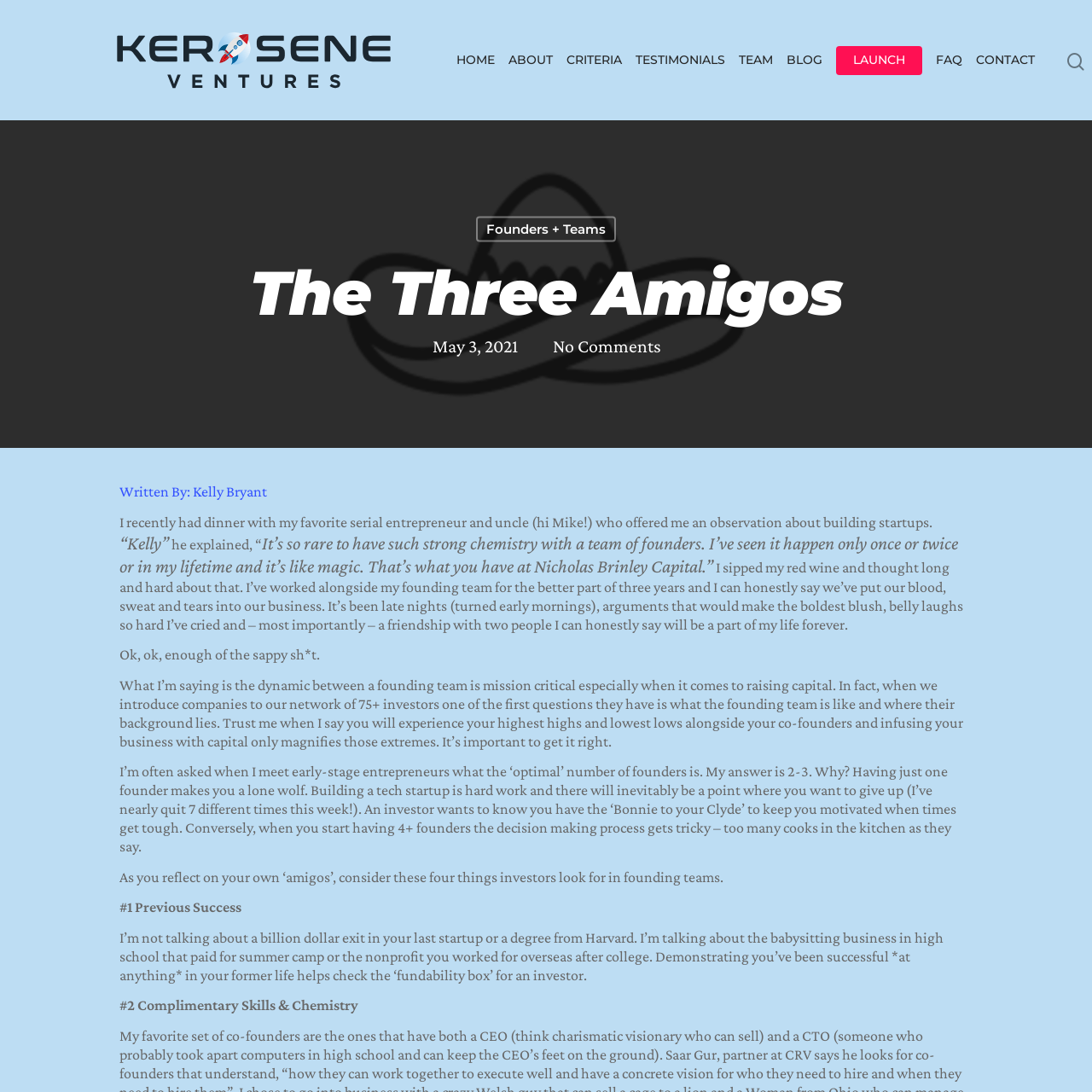What is the ideal number of founders according to the author?
Examine the image closely and answer the question with as much detail as possible.

I found the answer by reading the blog post, where the author mentions that the ideal number of founders is 2-3, as having just one founder makes you a lone wolf, and having 4+ founders makes the decision-making process tricky.